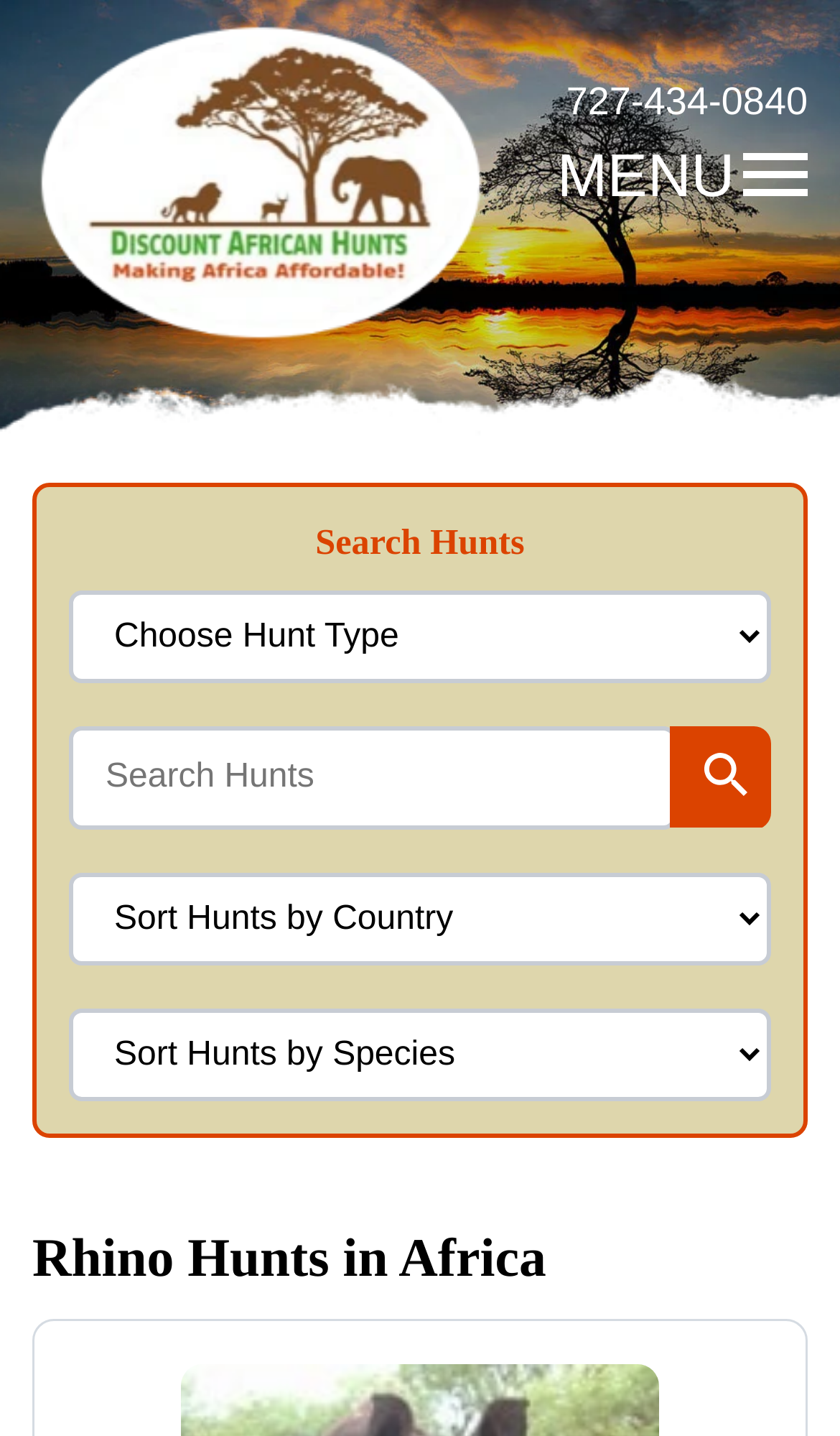Identify the bounding box of the UI component described as: "MENU".

[0.663, 0.106, 0.962, 0.142]